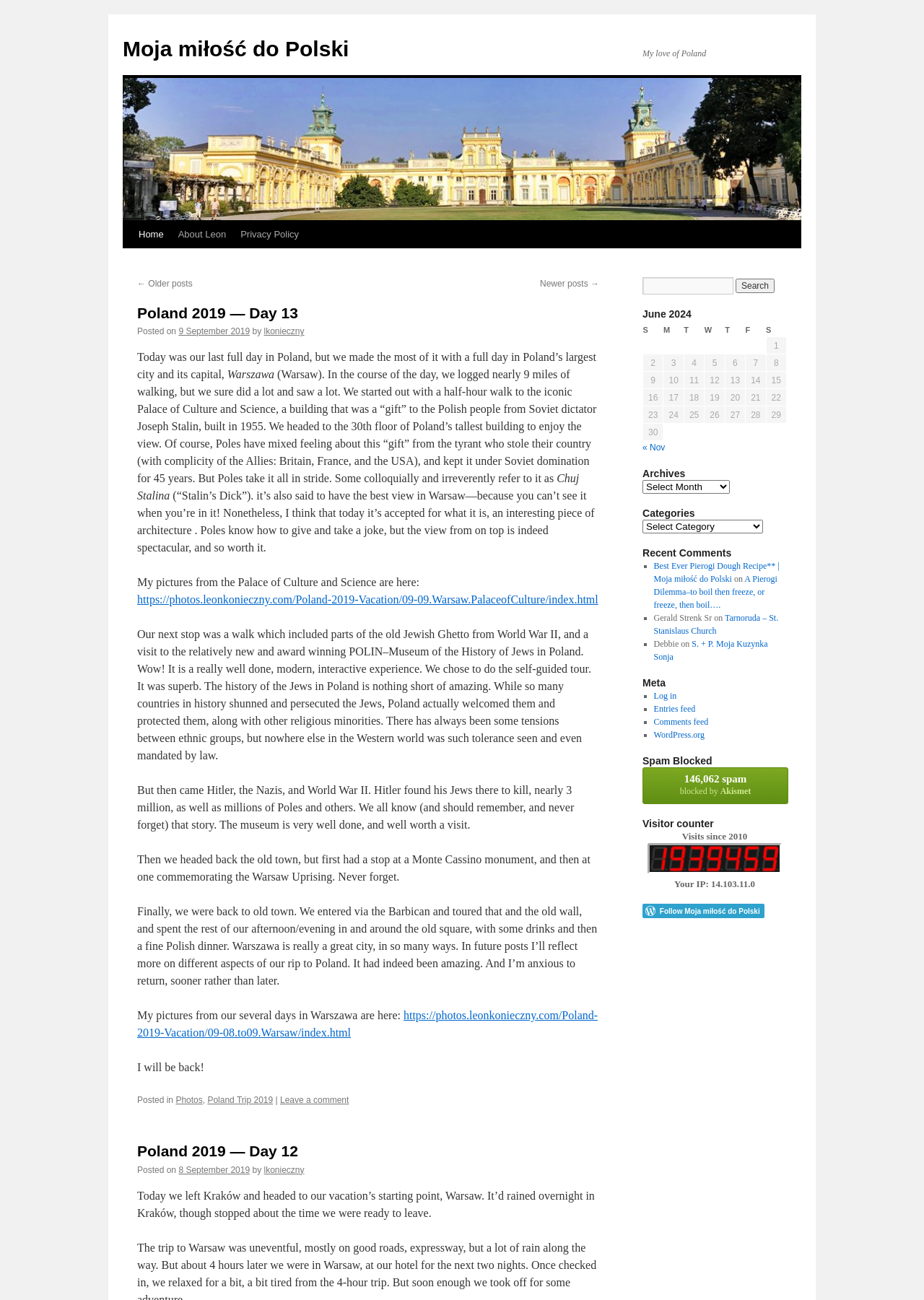Locate the bounding box coordinates of the region to be clicked to comply with the following instruction: "Click the 'Leave a comment' link". The coordinates must be four float numbers between 0 and 1, in the form [left, top, right, bottom].

[0.303, 0.842, 0.378, 0.85]